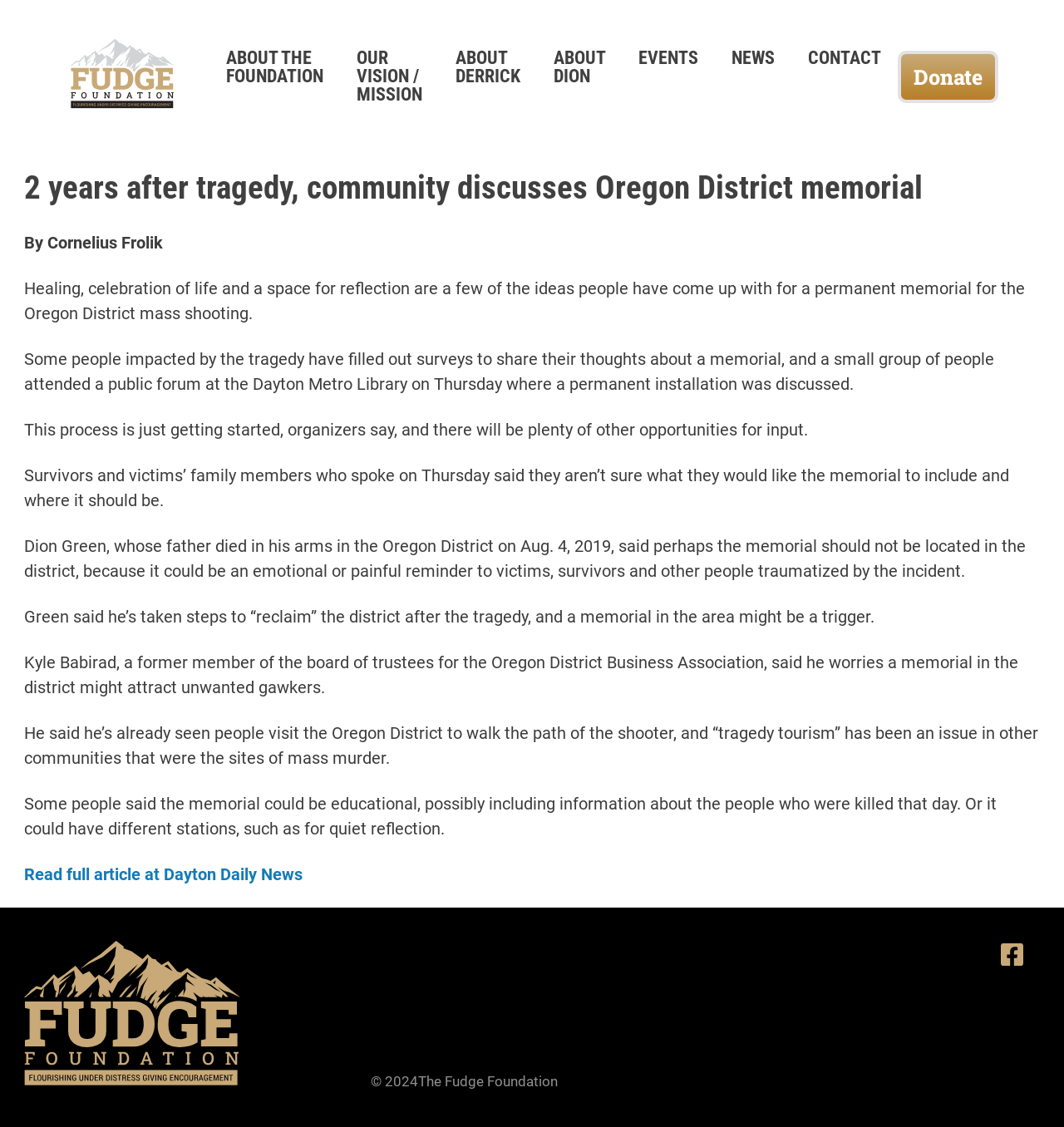Respond to the question below with a single word or phrase:
What is the concern about a memorial in the Oregon District?

Emotional trigger